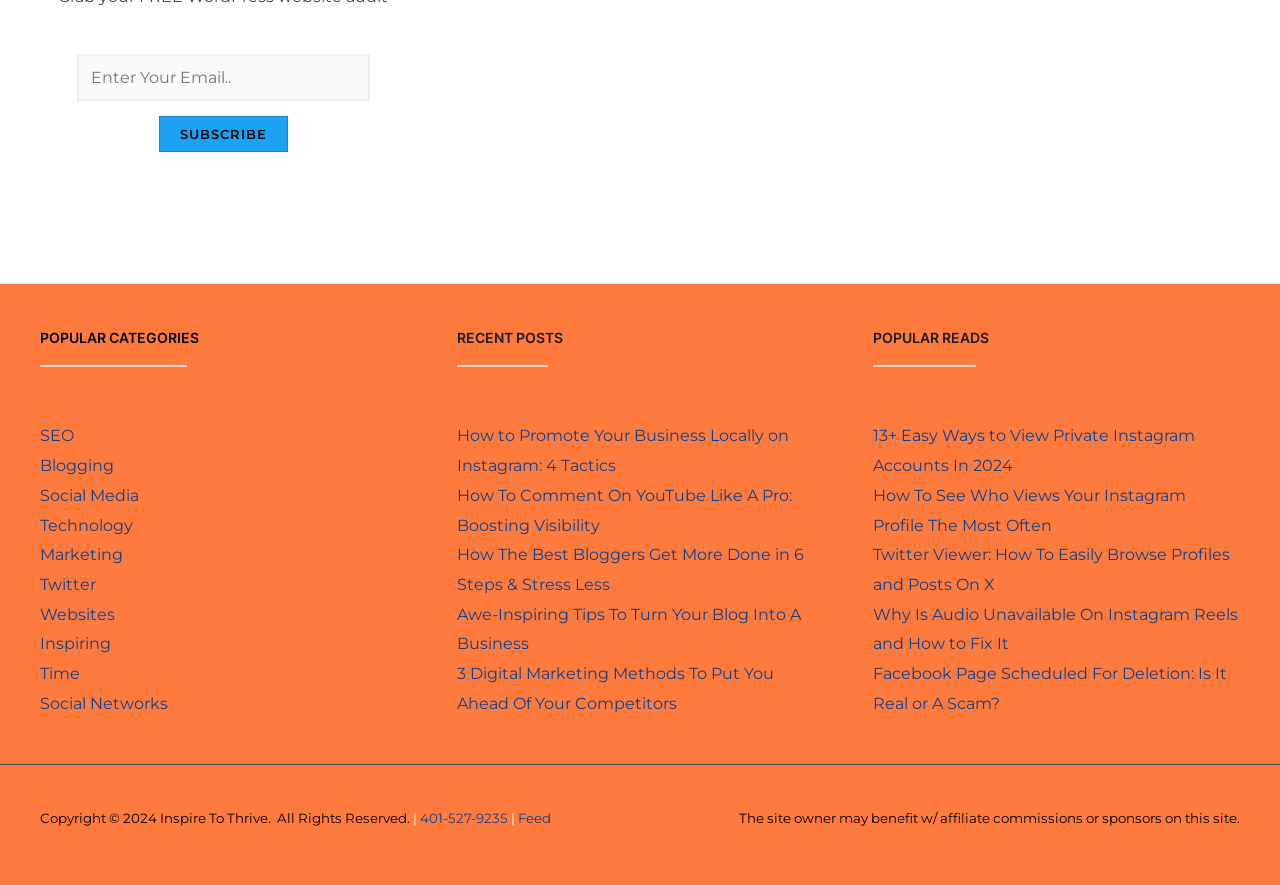Answer briefly with one word or phrase:
What type of content is listed in the right sidebar?

Popular reads